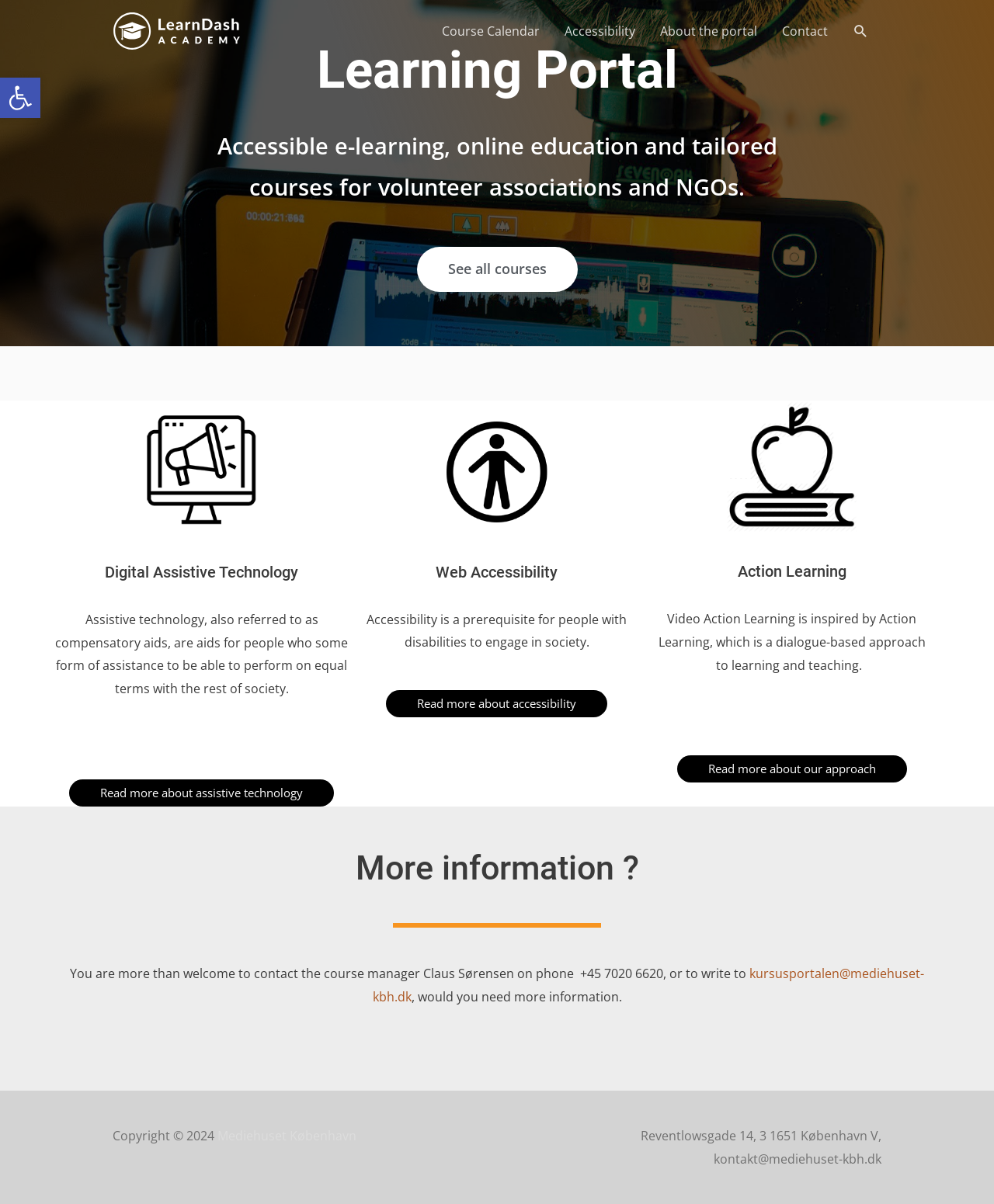What is the main topic of the 'Digital Assistive Technology' section?
Offer a detailed and full explanation in response to the question.

The 'Digital Assistive Technology' section discusses assistive technology, which is also referred to as compensatory aids, and its purpose is to provide assistance to people who need it to perform on equal terms with the rest of society.